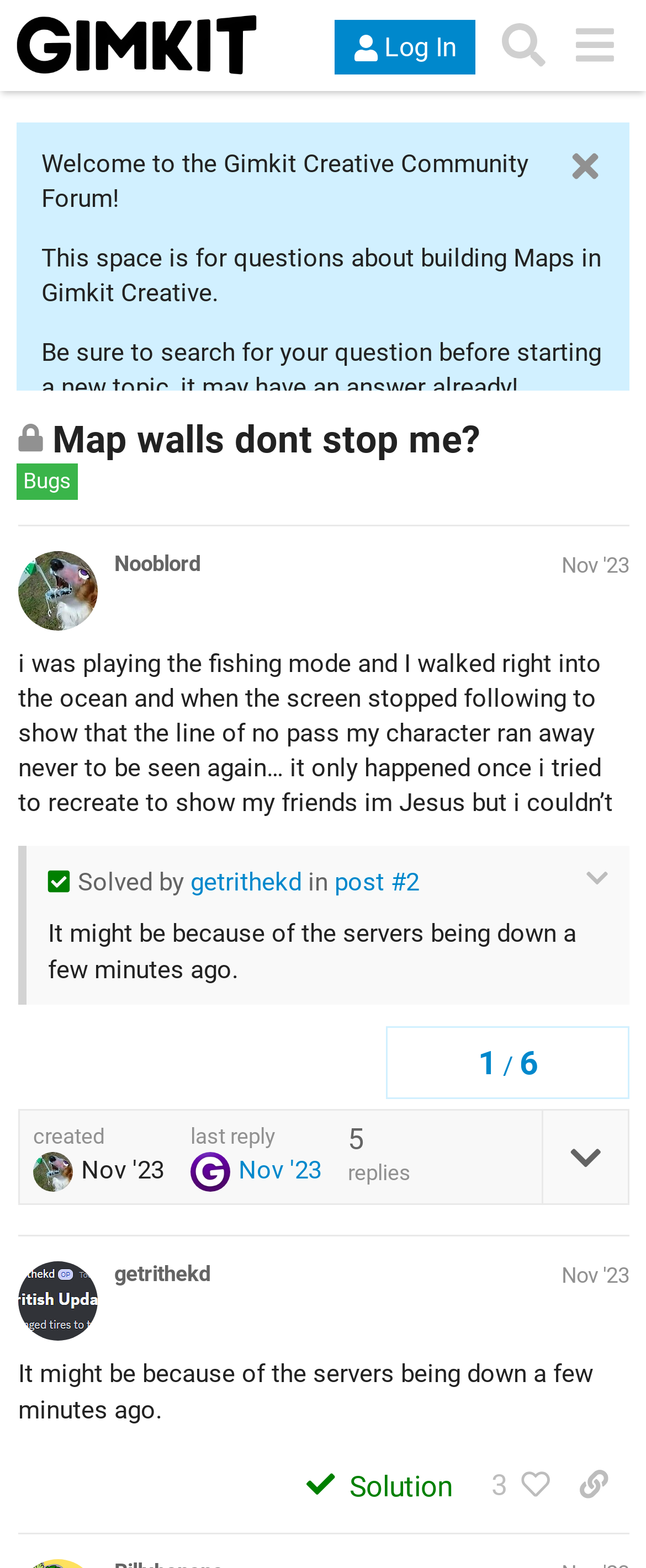Identify the text that serves as the heading for the webpage and generate it.

Map walls dont stop me?